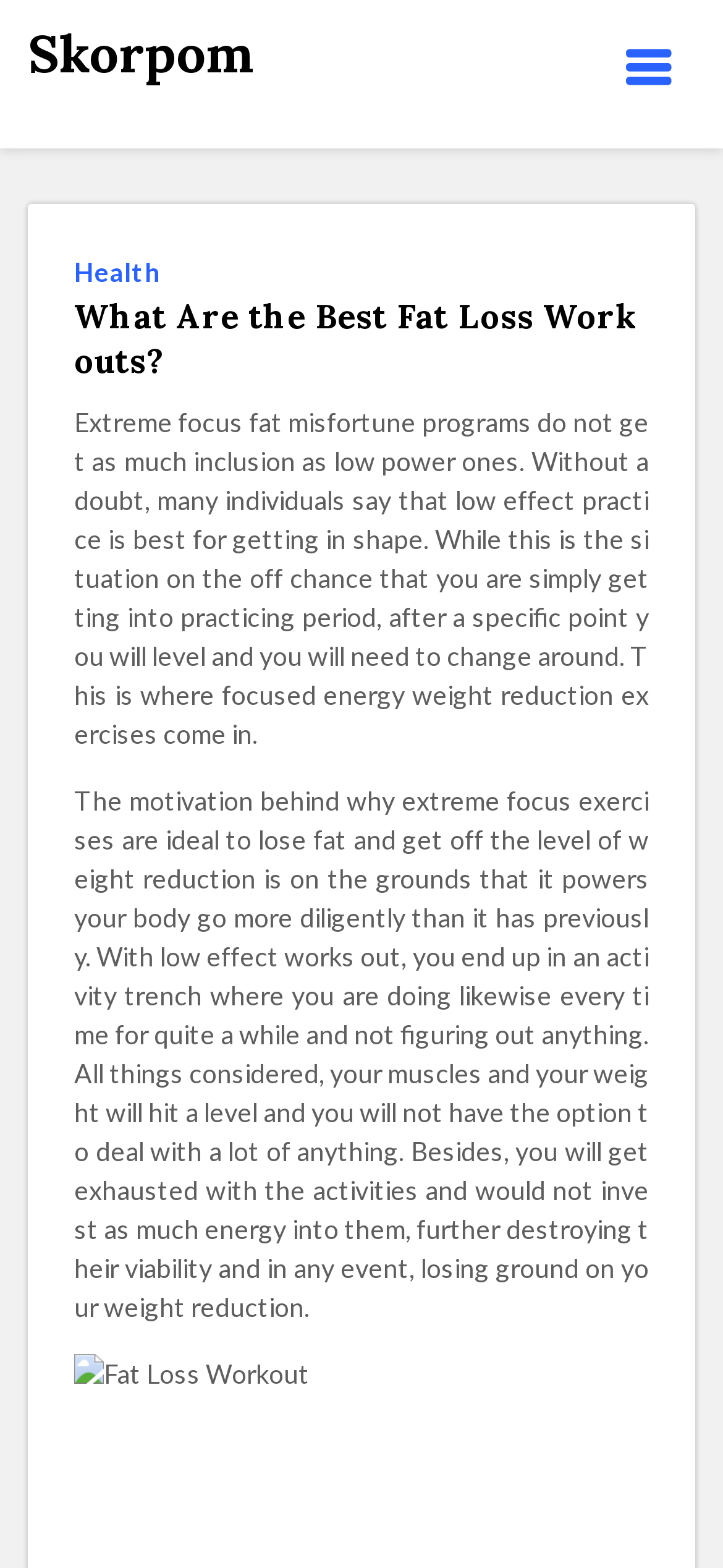Provide a brief response to the question below using one word or phrase:
What is the author's opinion on low power workouts?

Not effective for weight loss